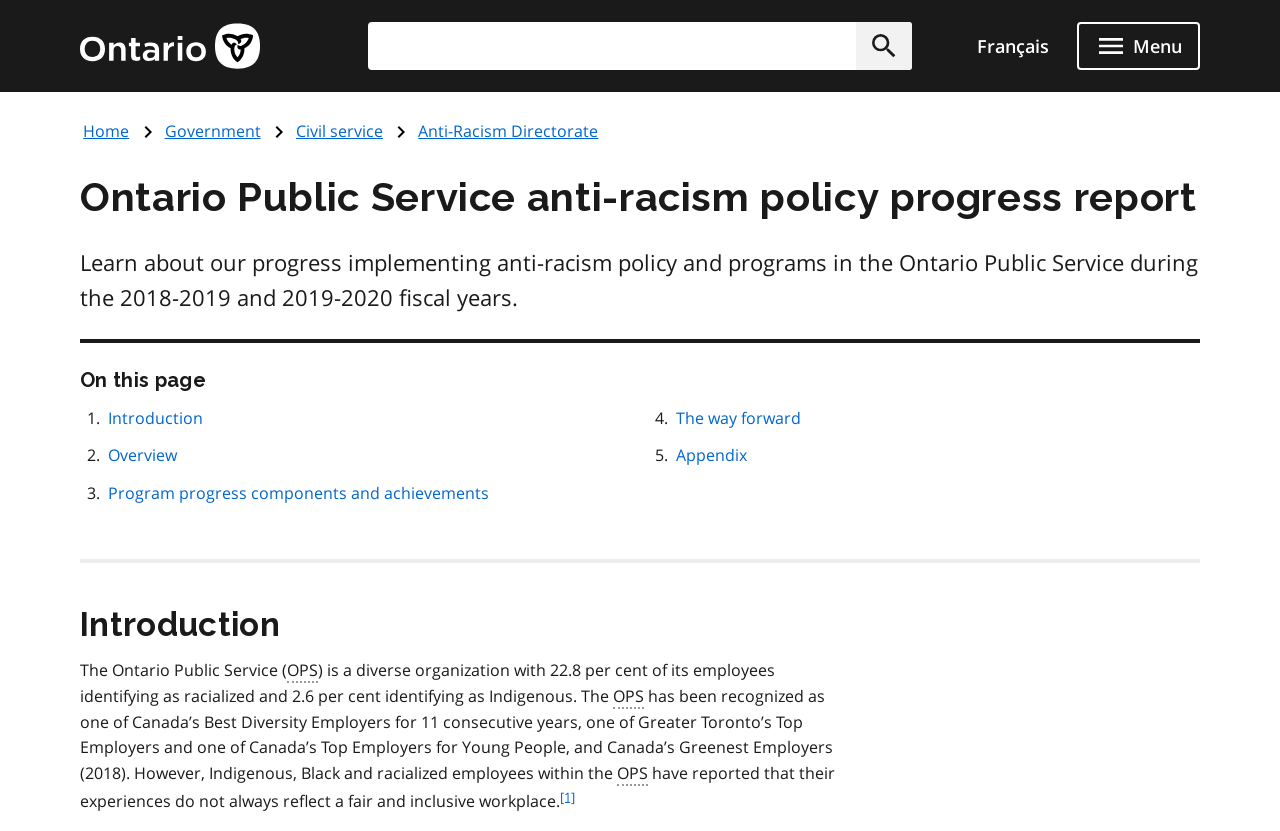Give a comprehensive overview of the webpage, including key elements.

The webpage is about the Ontario Public Service's anti-racism policy progress report. At the top left corner, there is a link to skip to the main content. Next to it, there is a link to the Ontario.ca homepage. A search bar with a combobox and a submit button is located at the top center of the page. To the right of the search bar, there is a link to switch to French and a button to show the navigation menu.

Below the search bar, there is a breadcrumb navigation menu with links to the home page, government, civil service, and anti-racism directorate. The main title of the page, "Ontario Public Service anti-racism policy progress report", is located below the navigation menu.

The main content of the page starts with a brief introduction to the report, which summarizes the progress made in implementing anti-racism policy and programs in the Ontario Public Service during the 2018-2019 and 2019-2020 fiscal years. Below the introduction, there is a table of contents with links to different sections of the report, including introduction, overview, program progress components and achievements, the way forward, and appendix.

The introduction section provides an overview of the Ontario Public Service, stating that it is a diverse organization with a significant percentage of employees identifying as racialized or Indigenous. The section also mentions that the organization has been recognized for its diversity and inclusivity efforts, but notes that Indigenous, Black, and racialized employees have reported experiencing a lack of fairness and inclusivity in the workplace.